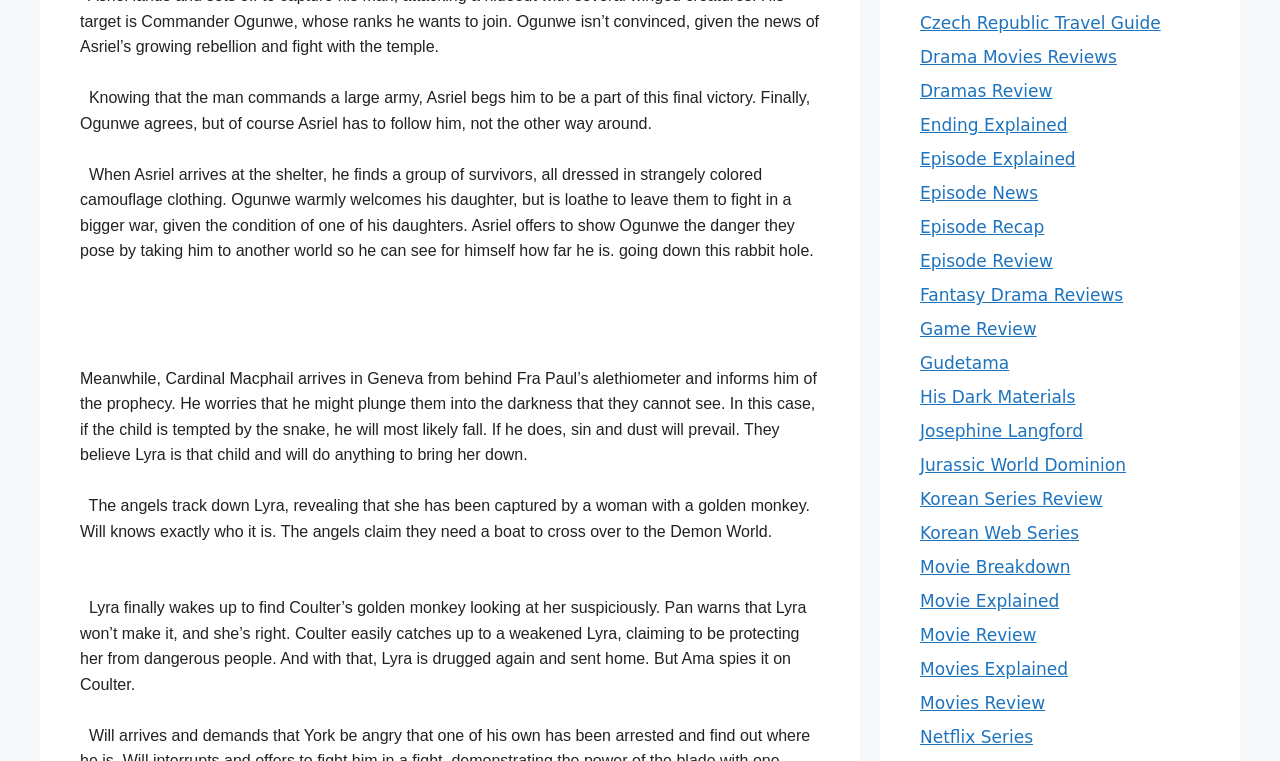Identify the bounding box coordinates necessary to click and complete the given instruction: "Click on 'Czech Republic Travel Guide'".

[0.719, 0.017, 0.907, 0.043]